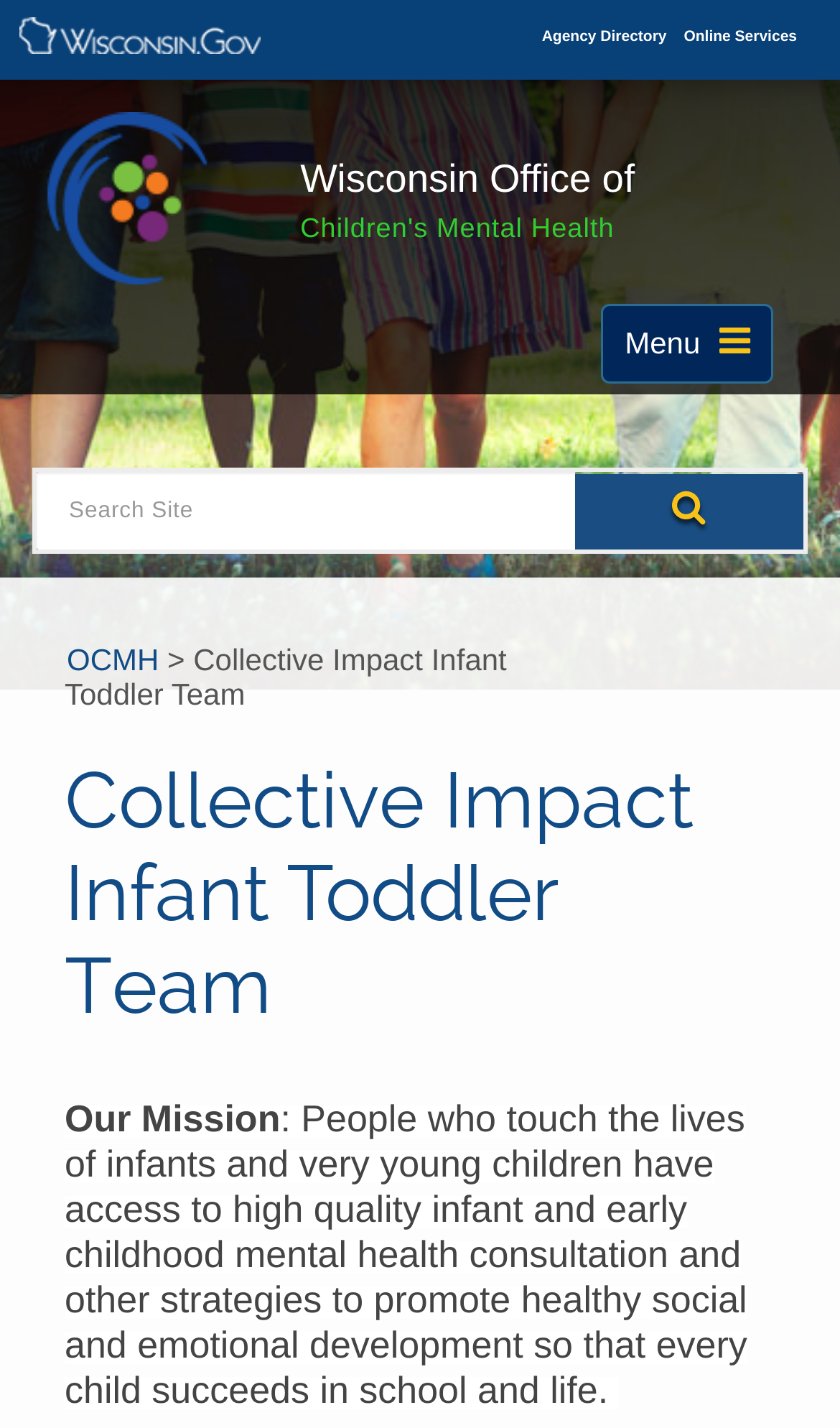What is the purpose of the search box?
Please answer using one word or phrase, based on the screenshot.

To search the site